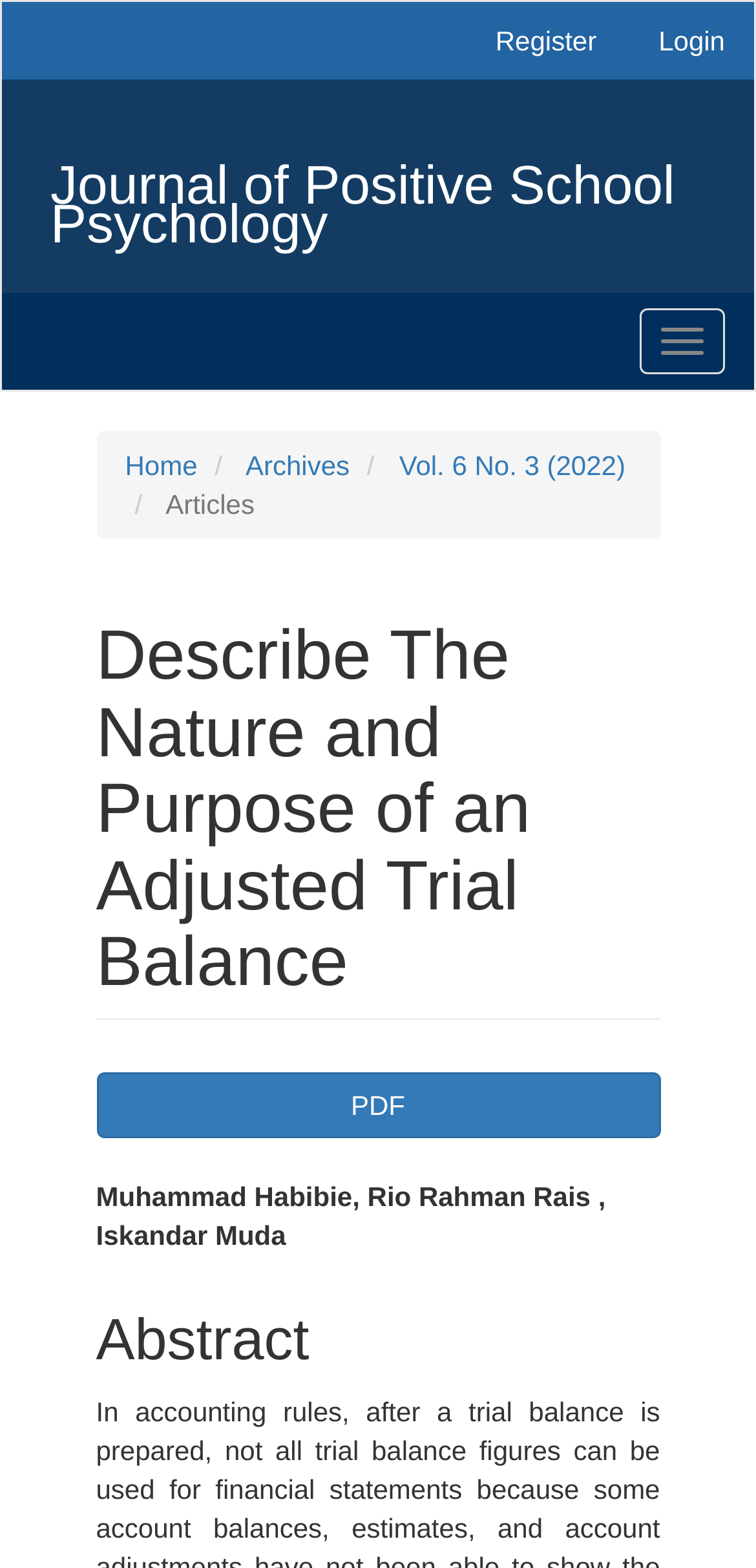Find the bounding box coordinates for the area that should be clicked to accomplish the instruction: "Toggle the navigation menu".

[0.846, 0.197, 0.959, 0.239]